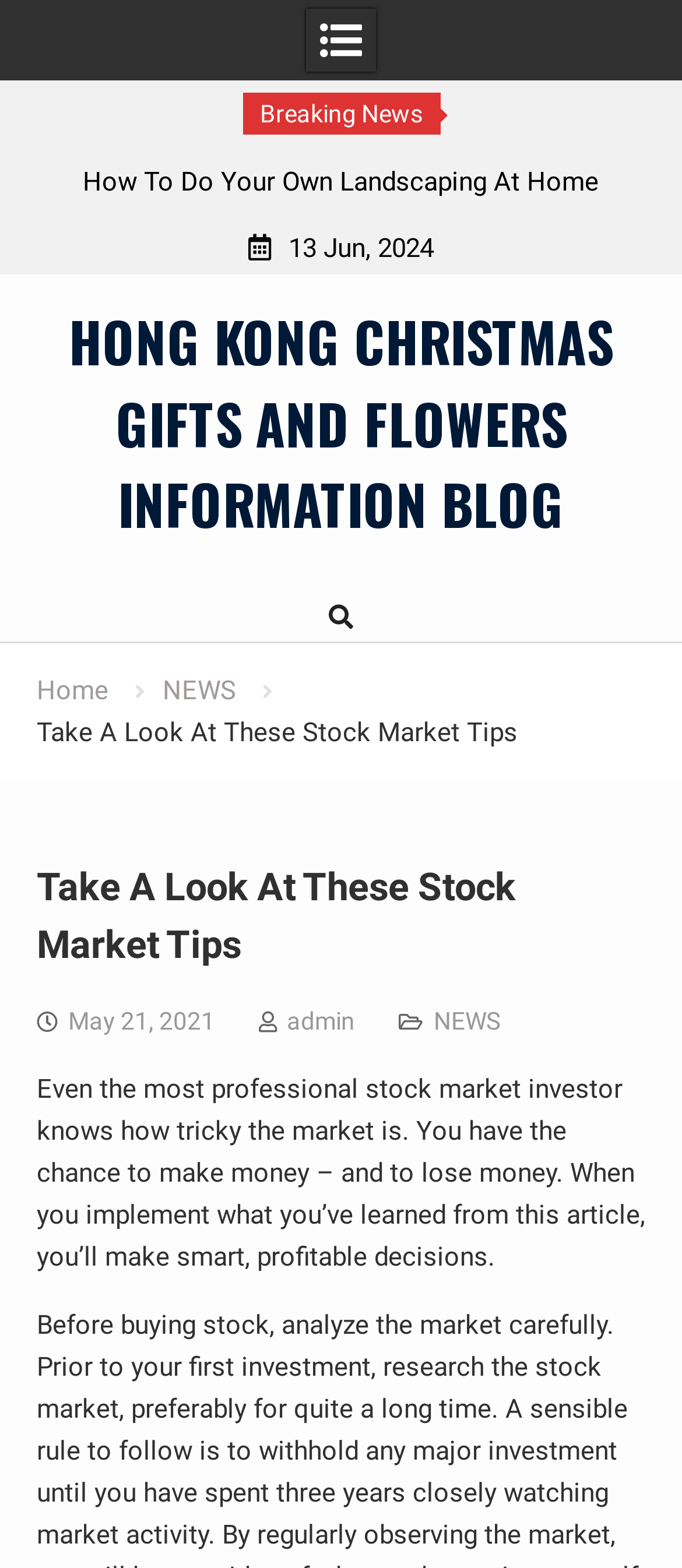Can you locate the main headline on this webpage and provide its text content?

Take A Look At These Stock Market Tips